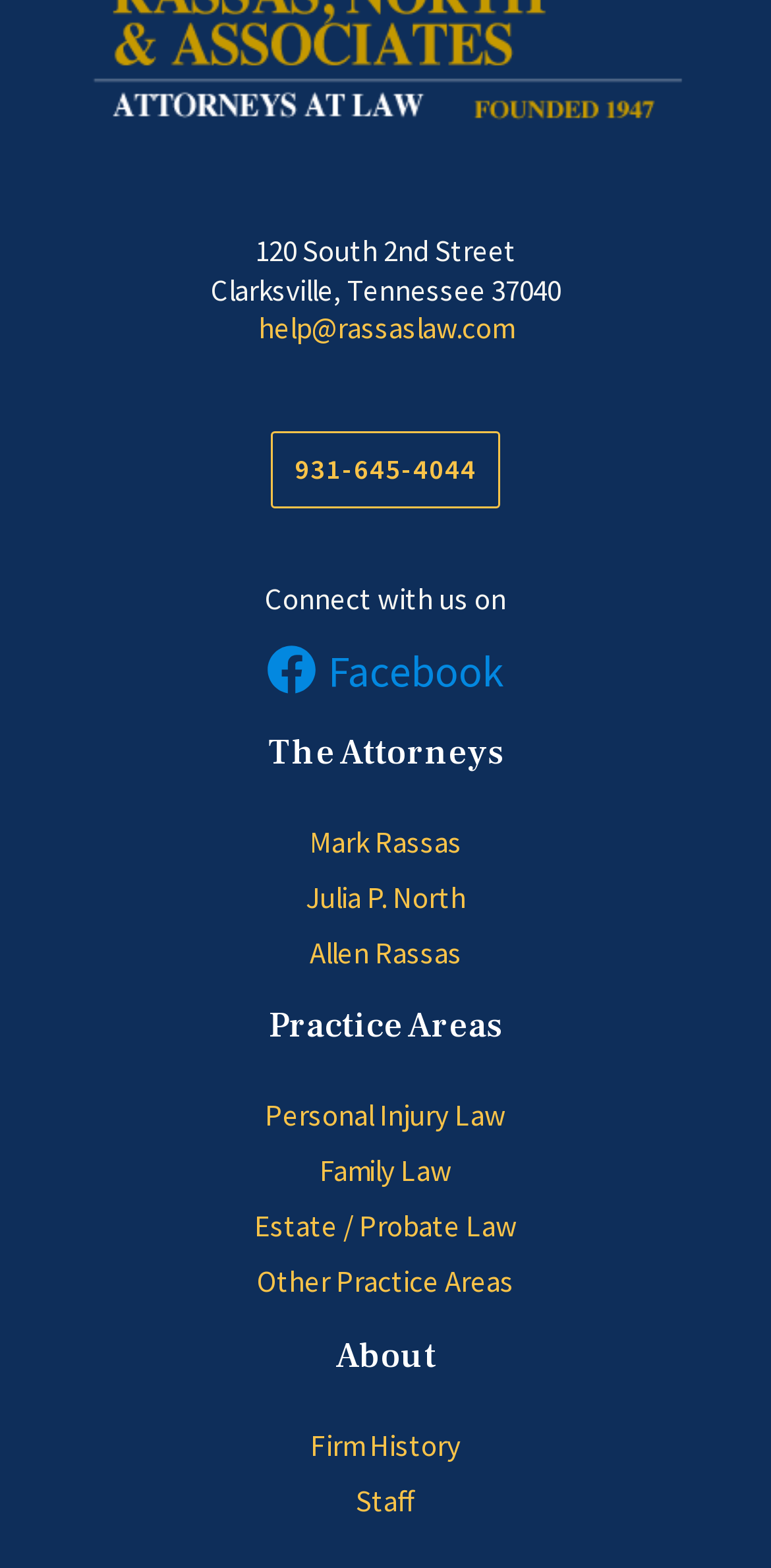Identify and provide the bounding box for the element described by: "Mark Rassas".

[0.401, 0.525, 0.599, 0.549]